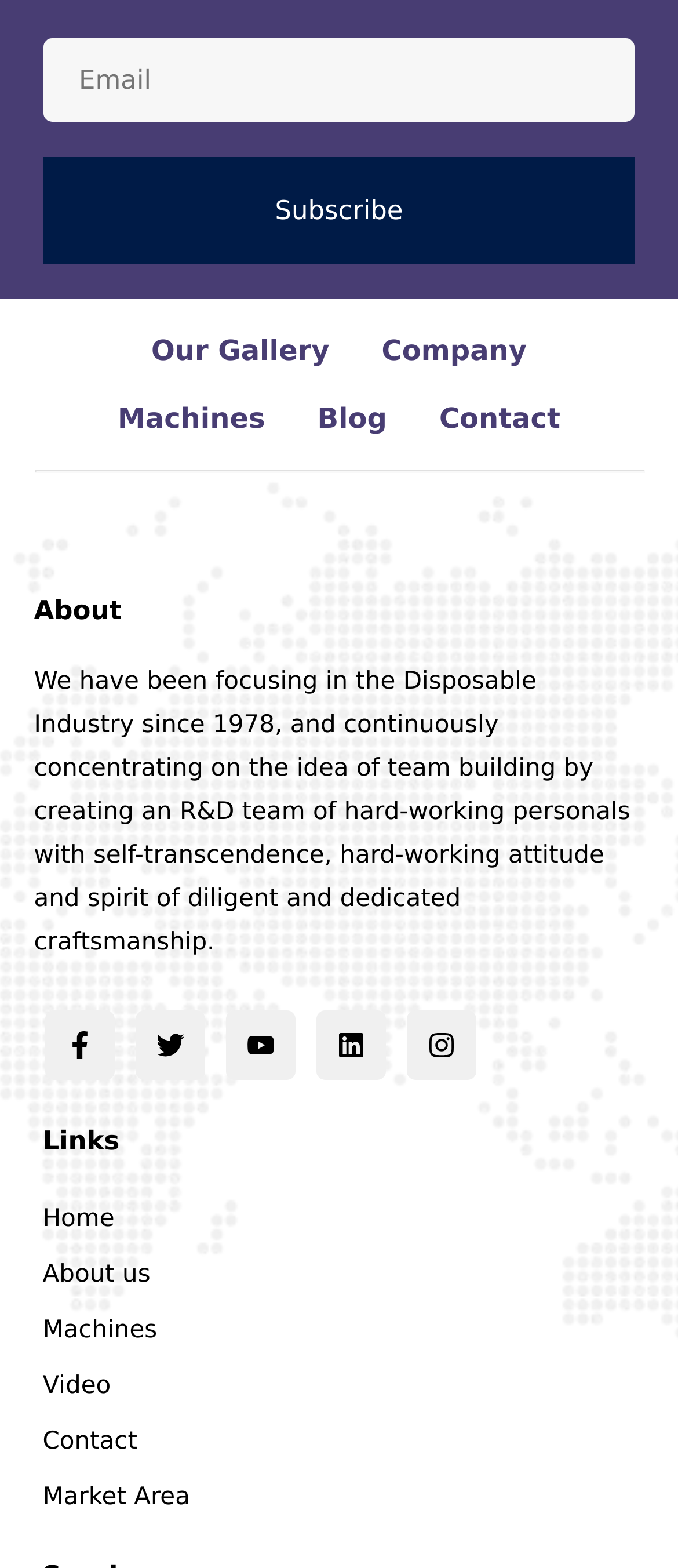Please locate the clickable area by providing the bounding box coordinates to follow this instruction: "Click Footer Icon".

[0.065, 0.644, 0.168, 0.689]